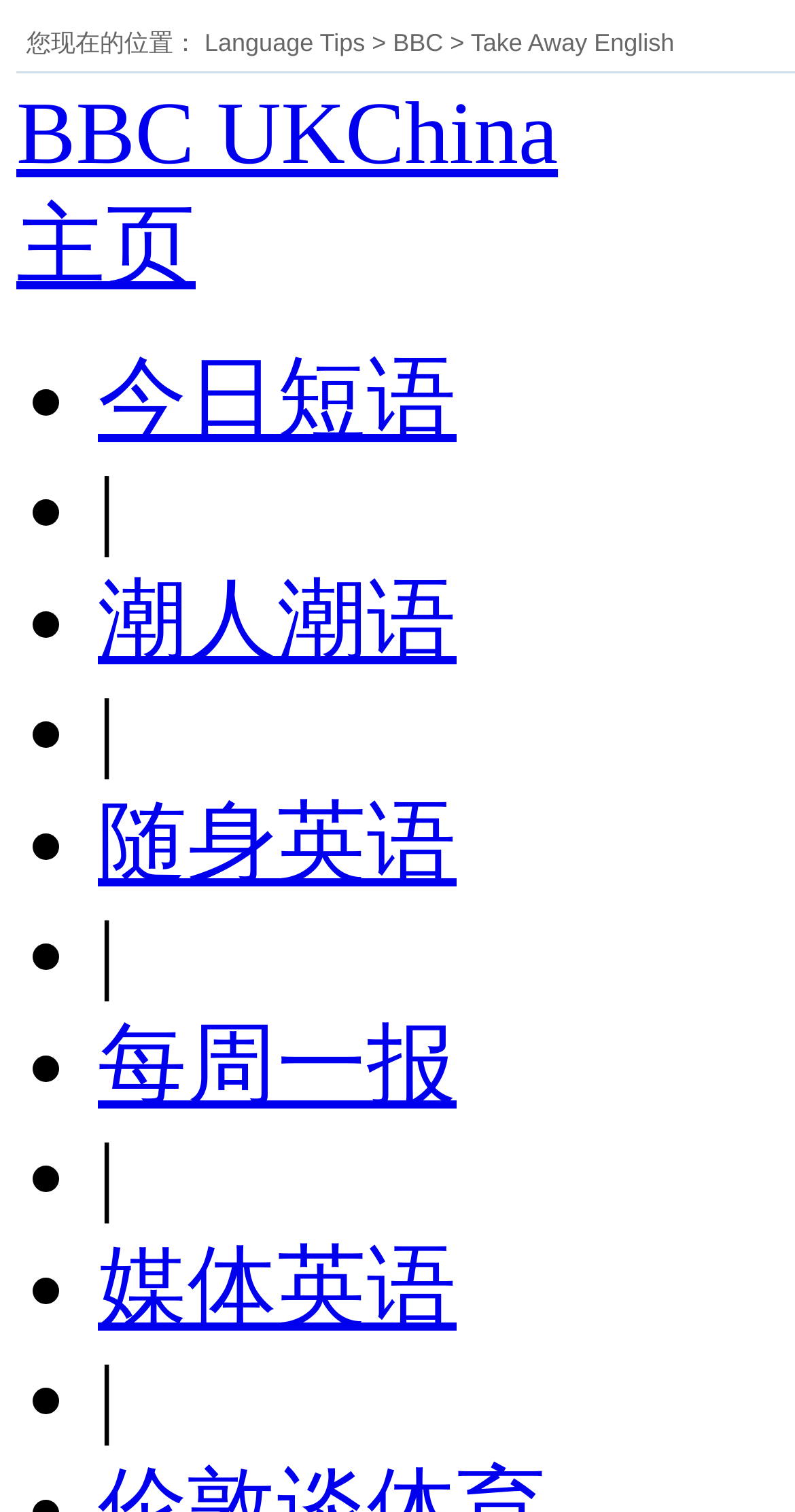Determine the bounding box coordinates of the clickable area required to perform the following instruction: "go to BBC UKChina". The coordinates should be represented as four float numbers between 0 and 1: [left, top, right, bottom].

[0.021, 0.057, 0.702, 0.121]